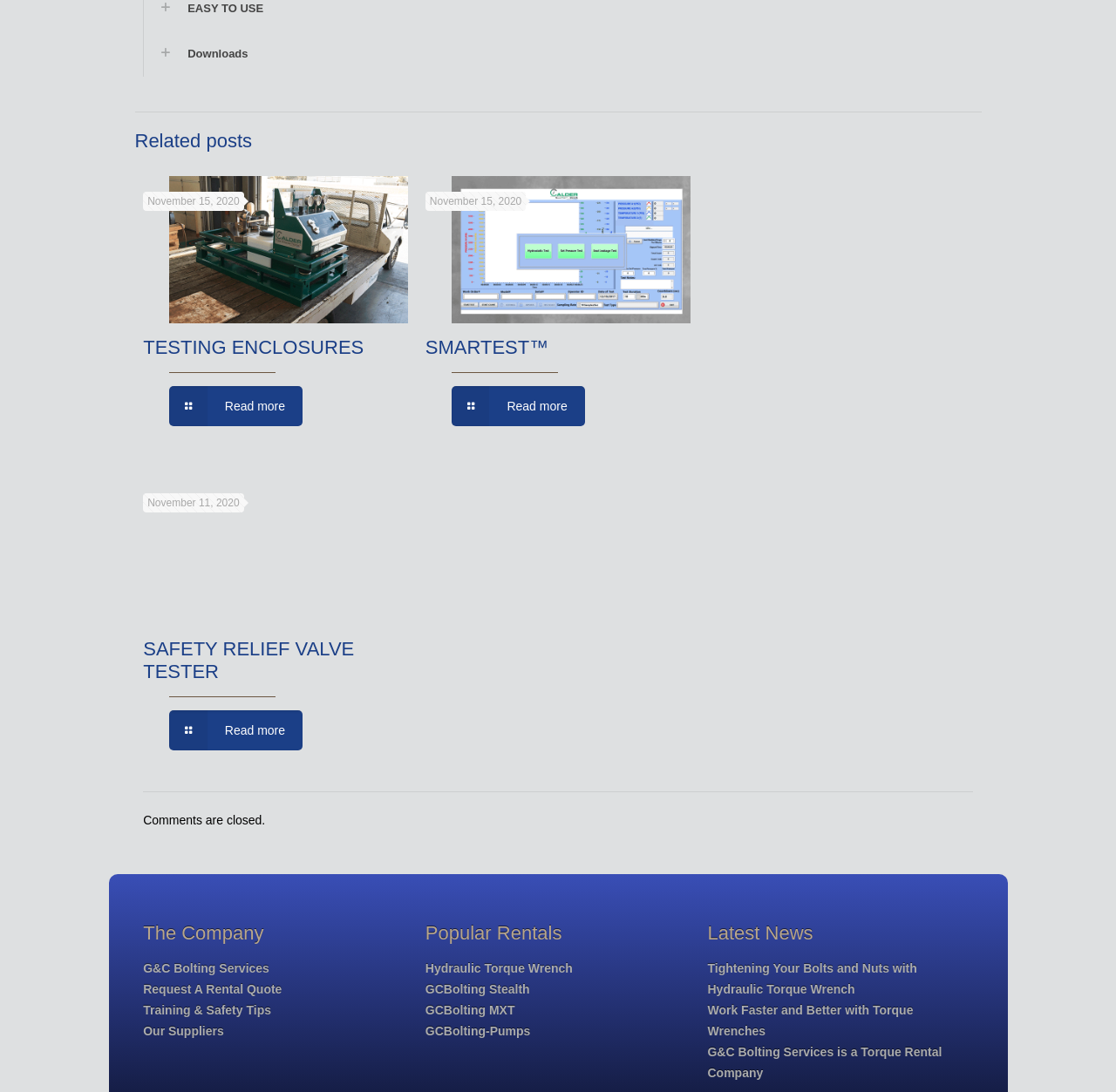Specify the bounding box coordinates of the element's area that should be clicked to execute the given instruction: "Learn more about Instagram". The coordinates should be four float numbers between 0 and 1, i.e., [left, top, right, bottom].

None